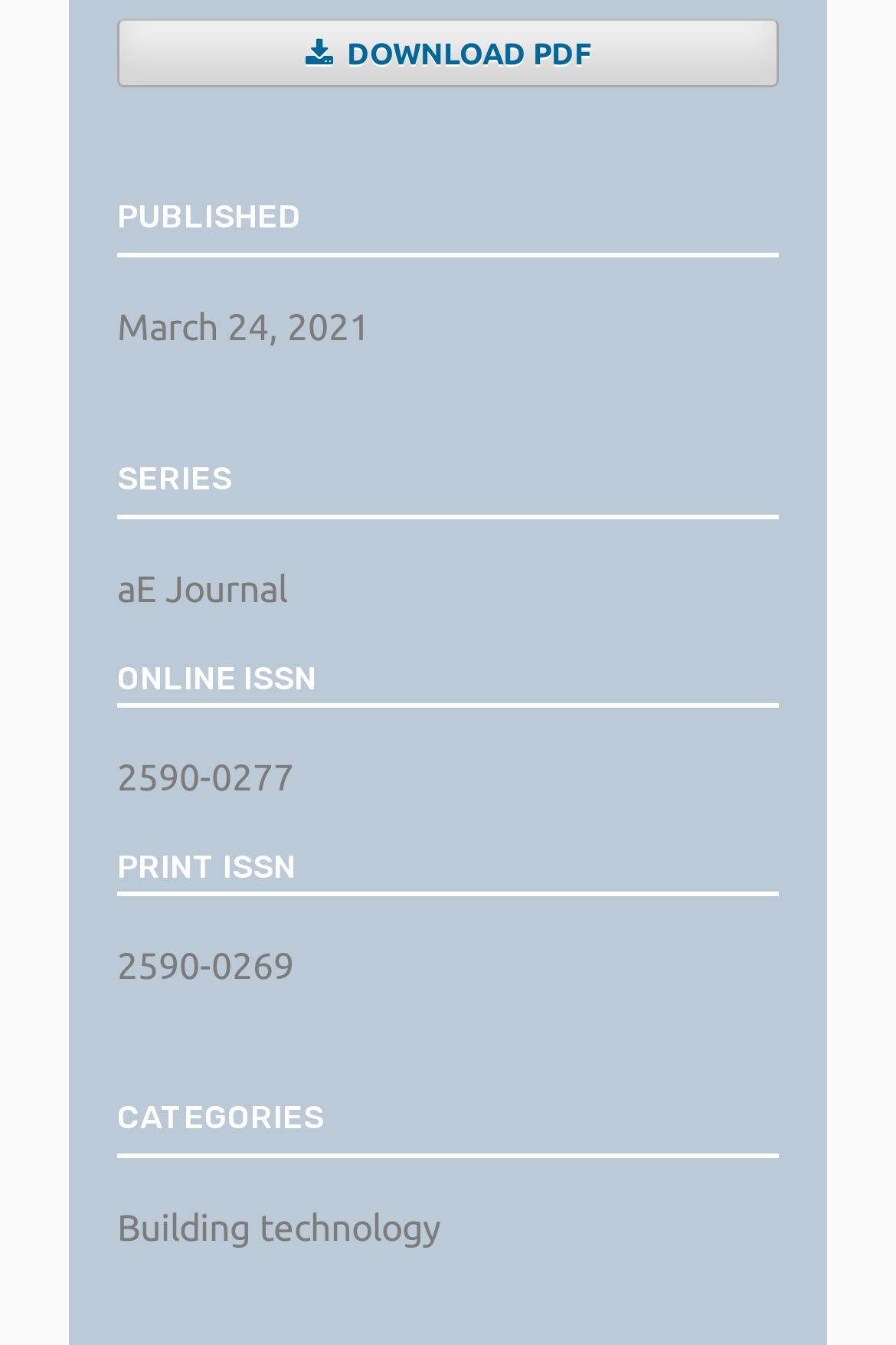Answer the question in a single word or phrase:
What is the position of the 'DOWNLOAD PDF' link?

top-left